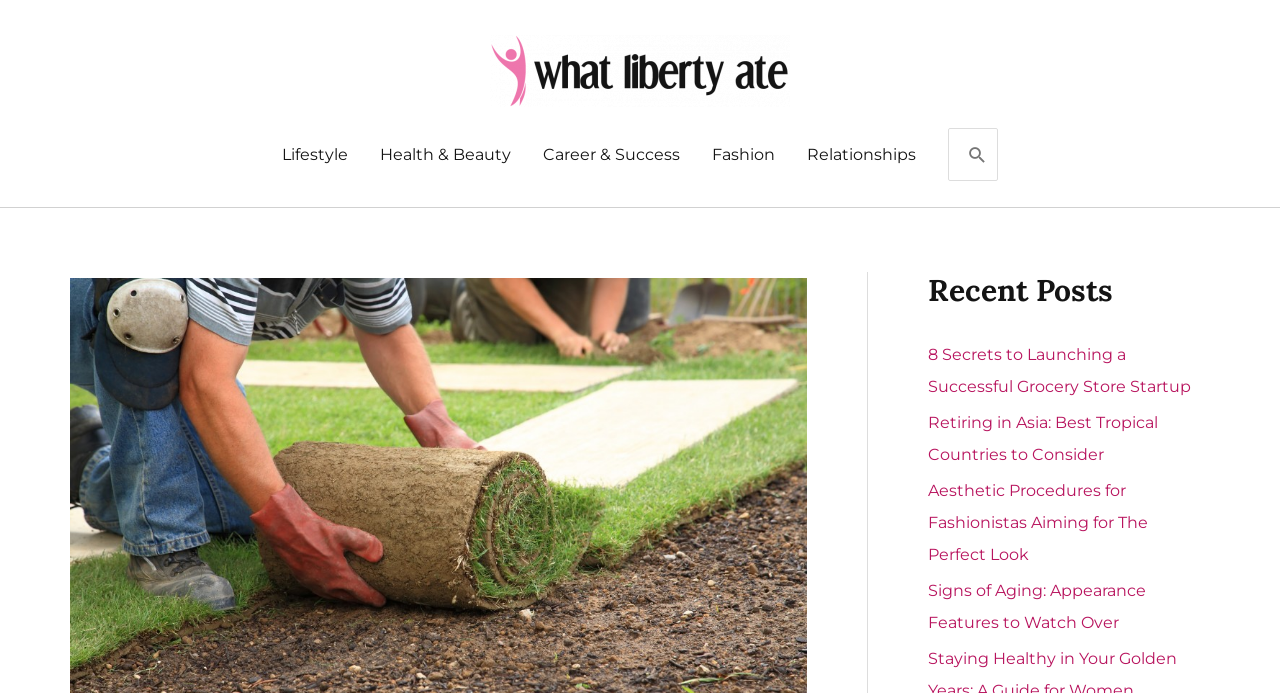Please provide a comprehensive answer to the question based on the screenshot: What is the purpose of the search box?

The search box is located at the top-right corner of the webpage, and it allows users to search for specific content within the website. The search box is accompanied by a 'Search for:' label and a 'Search' button.